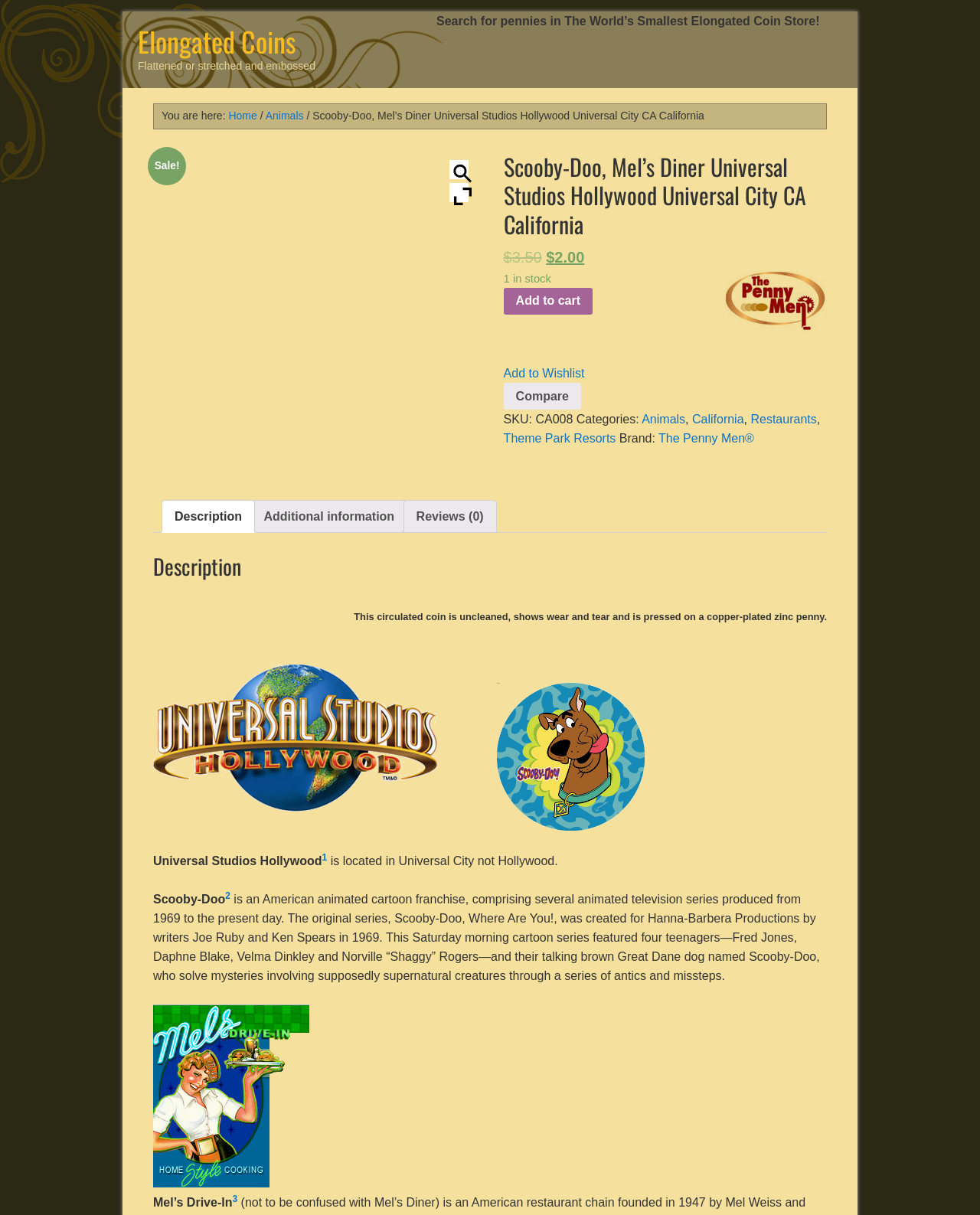Give a one-word or short phrase answer to this question: 
What is the brand of the penny?

The Penny Men